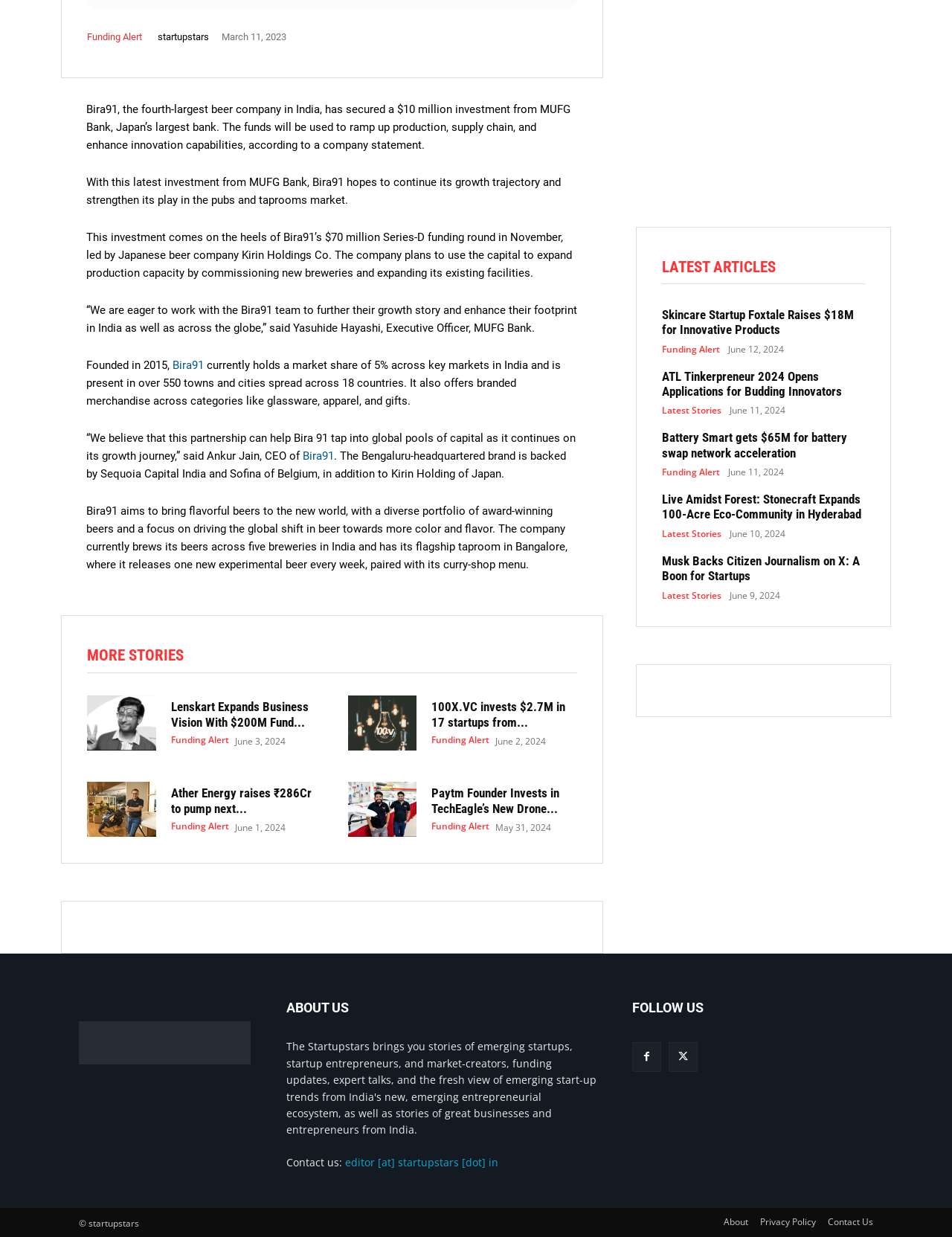Given the description of a UI element: "editor [at] startupstars [dot] in", identify the bounding box coordinates of the matching element in the webpage screenshot.

[0.362, 0.934, 0.523, 0.945]